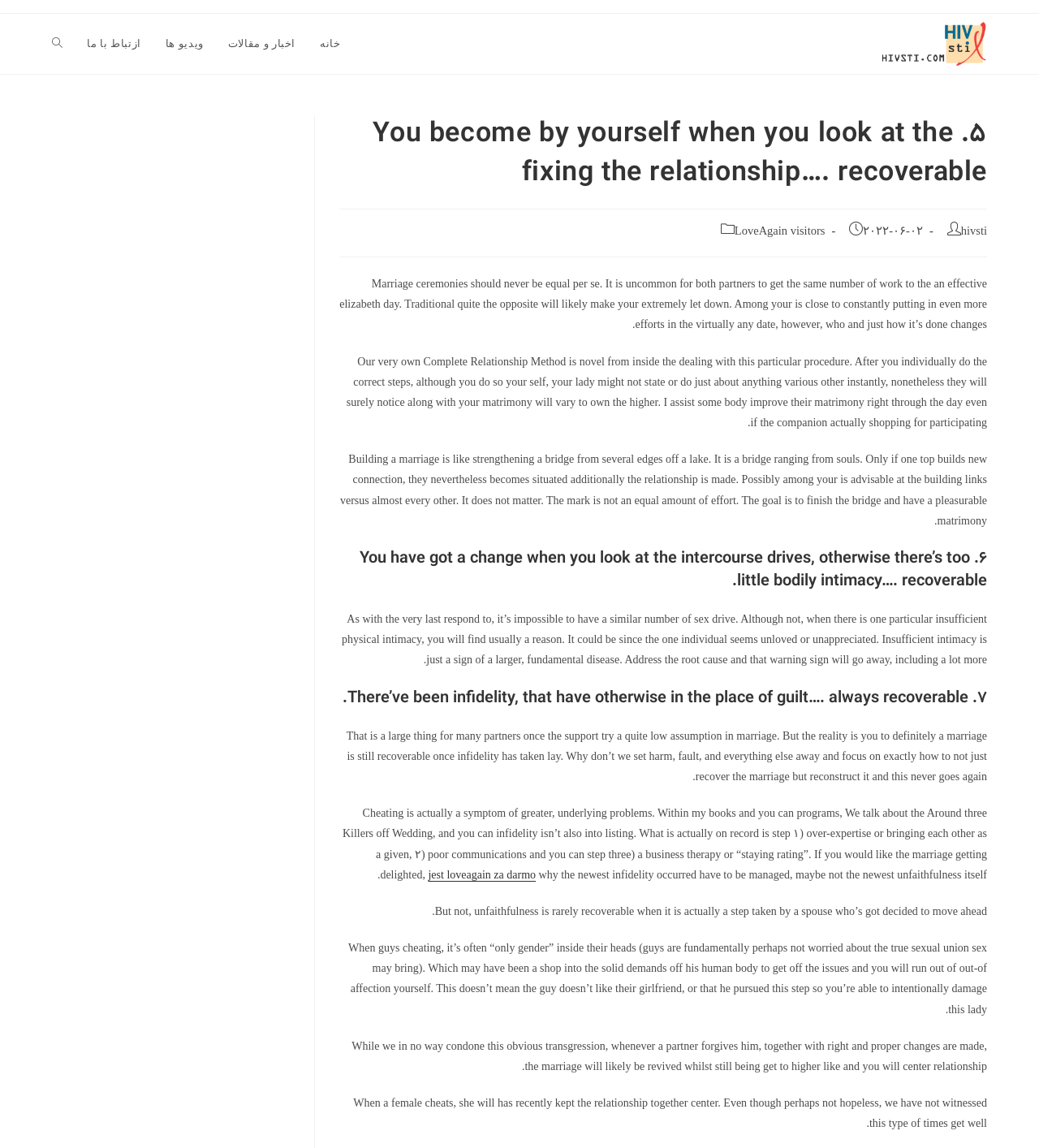Identify the bounding box for the UI element that is described as follows: "jest loveagain za darmo".

[0.412, 0.756, 0.516, 0.767]